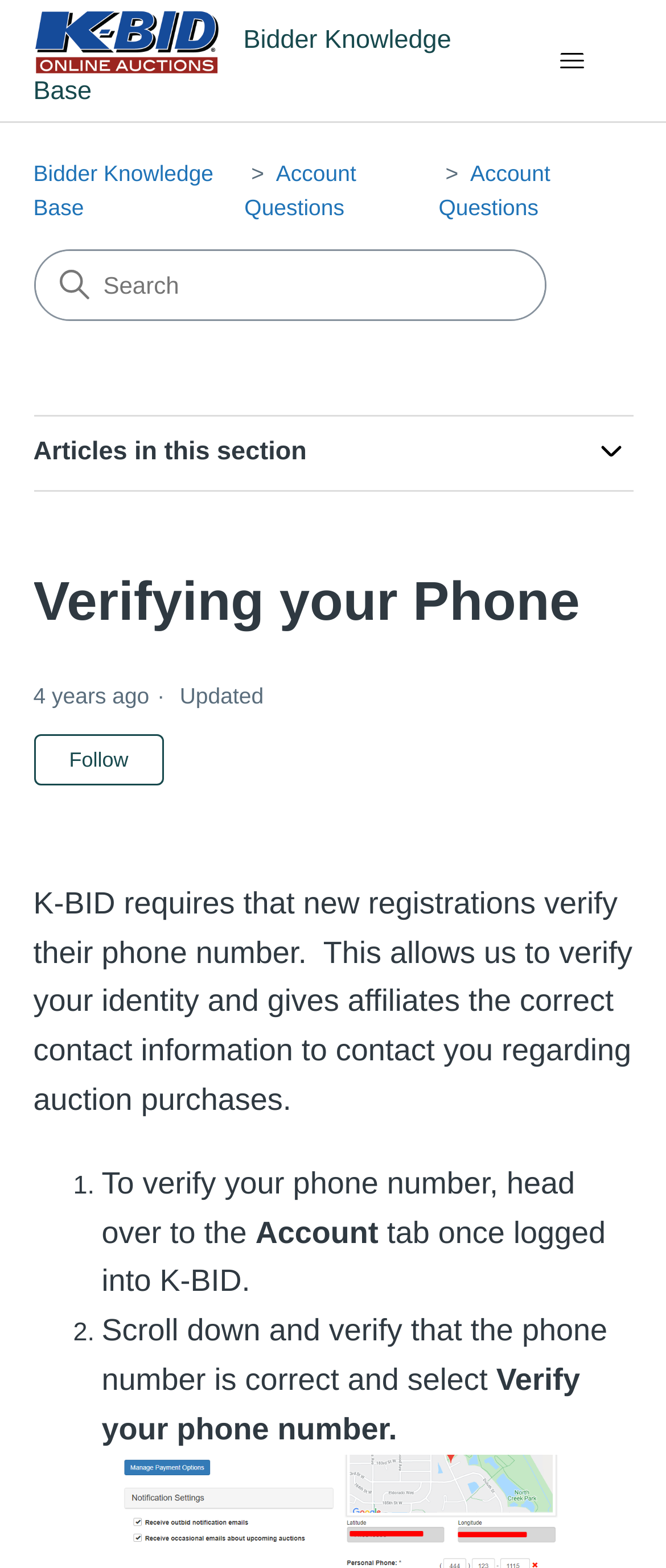What is the current location in the navigation menu?
Please utilize the information in the image to give a detailed response to the question.

The navigation menu shows the current location as 'Bidder Knowledge Base', which is indicated by the list marker '1.'.